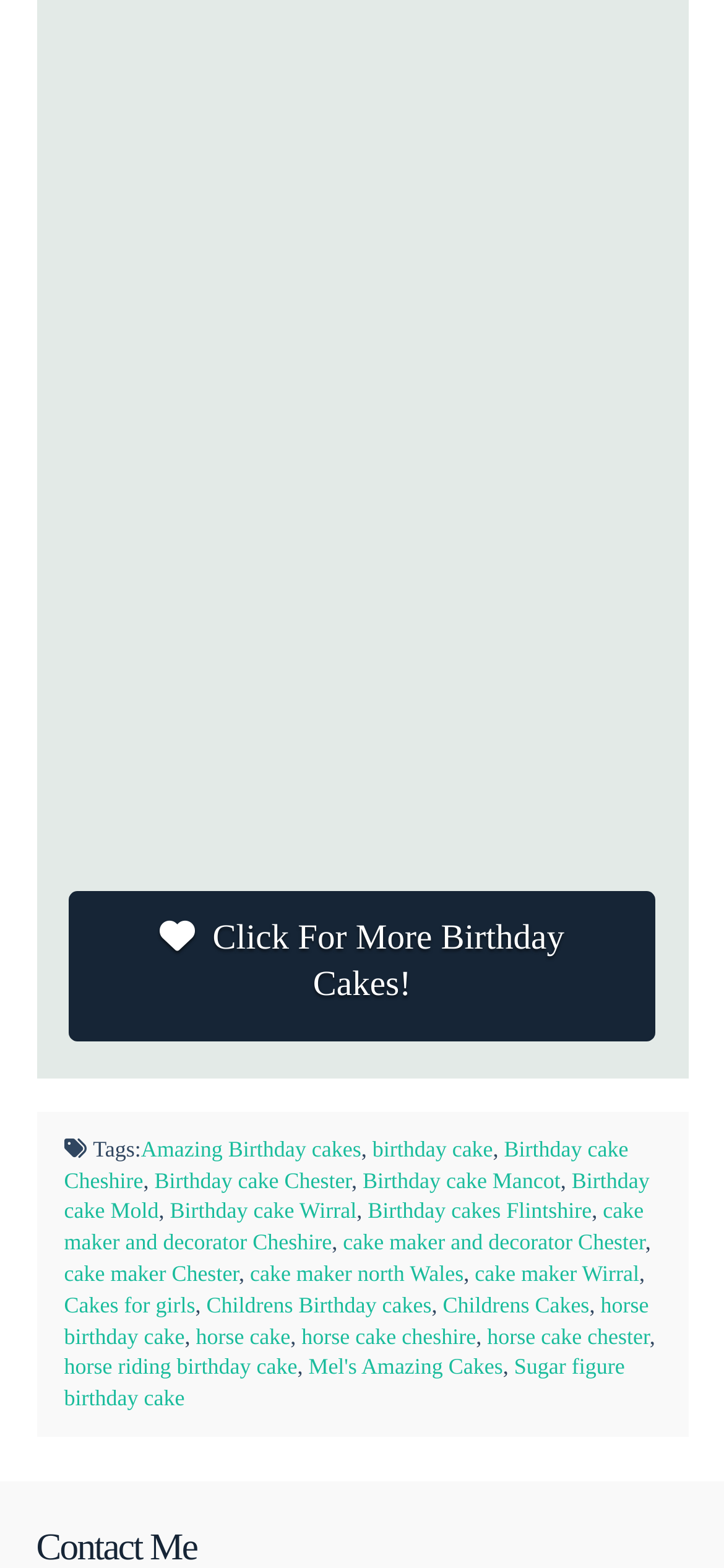Reply to the question with a single word or phrase:
What is the name of the cake maker mentioned in the footer section?

Mel's Amazing Cakes